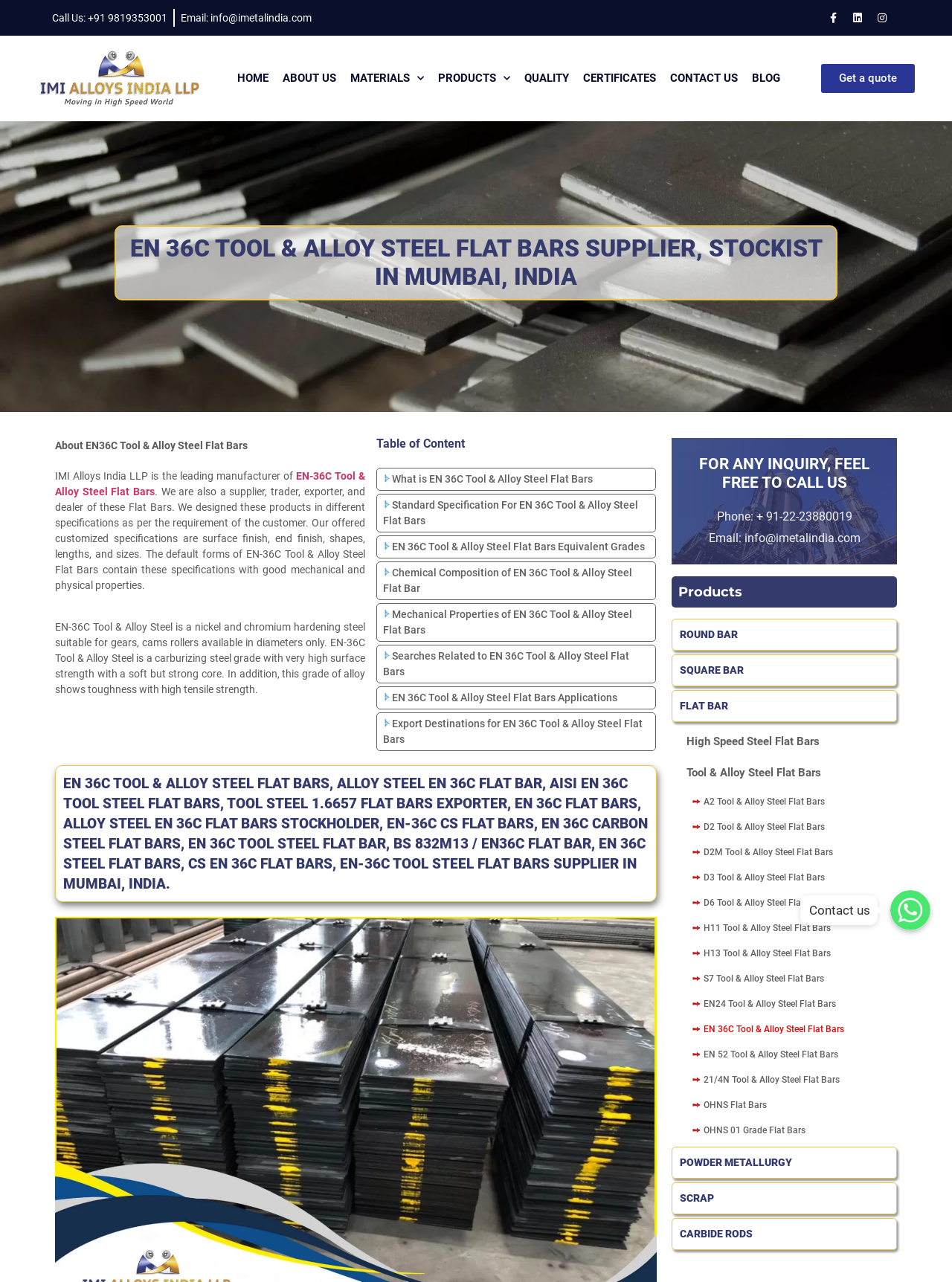From the details in the image, provide a thorough response to the question: What is the phone number to call for inquiry?

I found the phone number by looking at the section 'FOR ANY INQUIRY, FEEL FREE TO CALL US' and reading the static text 'Phone: + 91-22-23880019'.